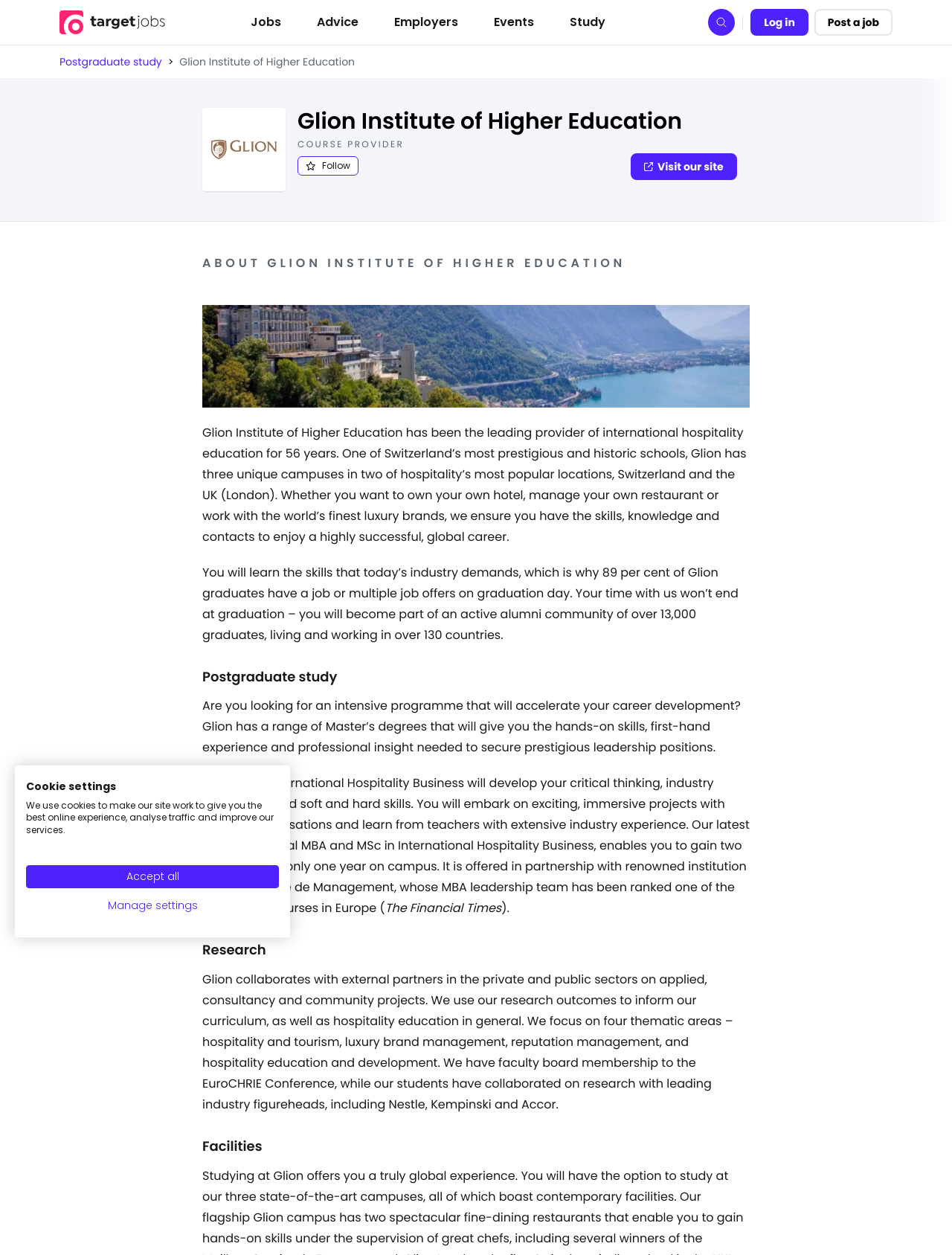Respond to the question below with a concise word or phrase:
What is the percentage of Glion graduates with a job or multiple job offers on graduation day?

89 per cent